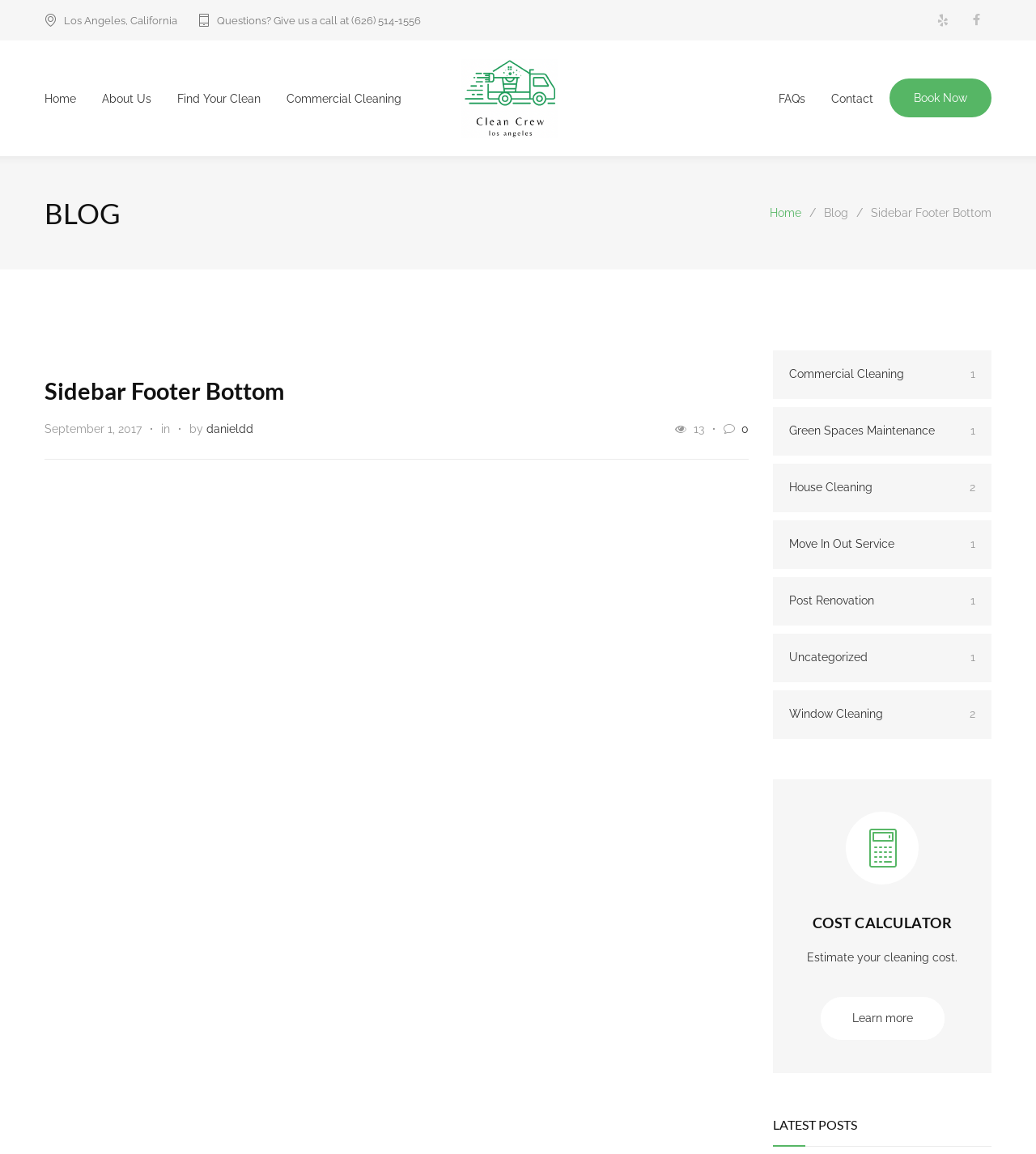Find the bounding box coordinates of the clickable area that will achieve the following instruction: "Click the 'Contact Us' link".

None